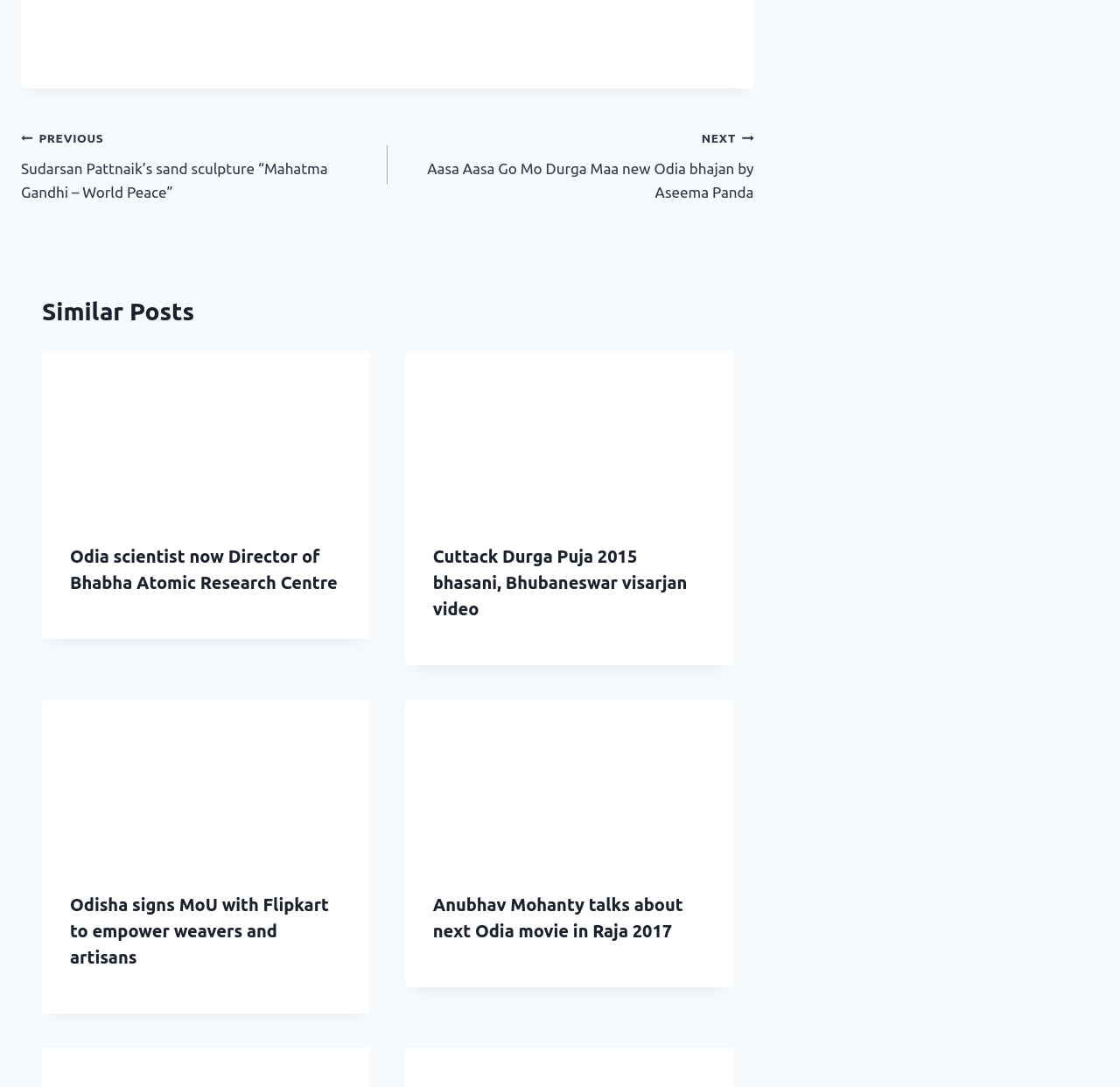Please identify the bounding box coordinates of the area I need to click to accomplish the following instruction: "Click on the 'NEXT Aasa Aasa Go Mo Durga Maa new Odia bhajan by Aseema Panda' link".

[0.346, 0.115, 0.673, 0.188]